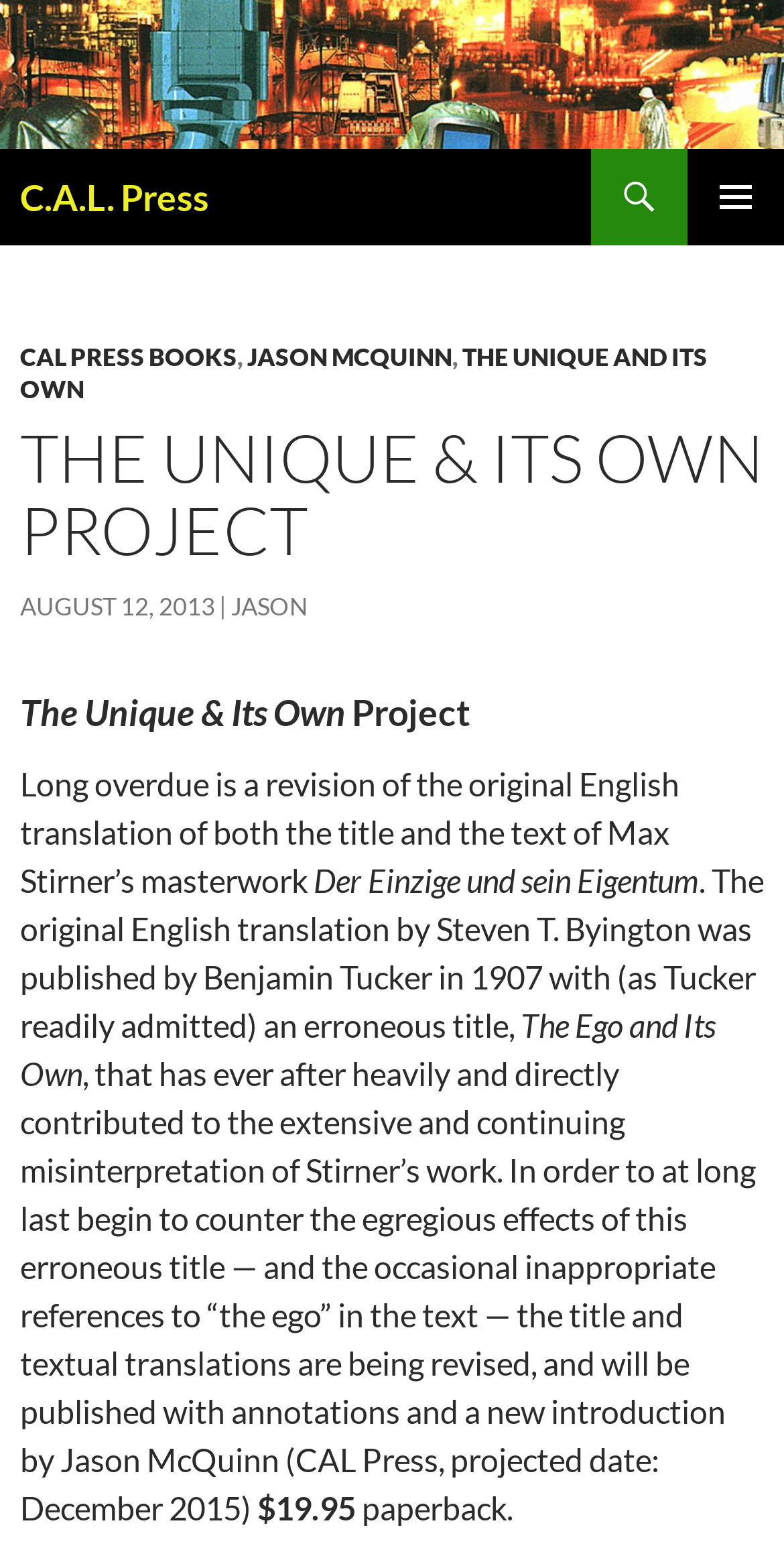Give the bounding box coordinates for the element described as: "Primary Menu".

[0.877, 0.095, 1.0, 0.157]